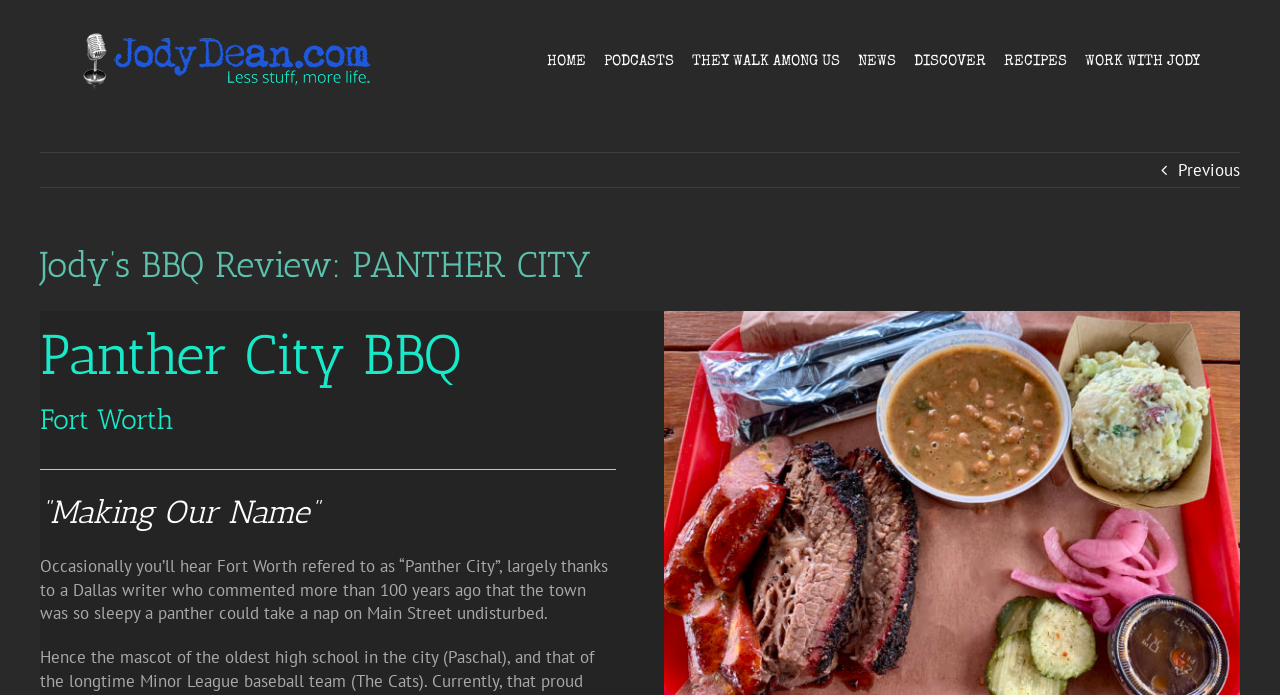What is the phrase associated with Panther City?
Based on the image content, provide your answer in one word or a short phrase.

“Making Our Name”